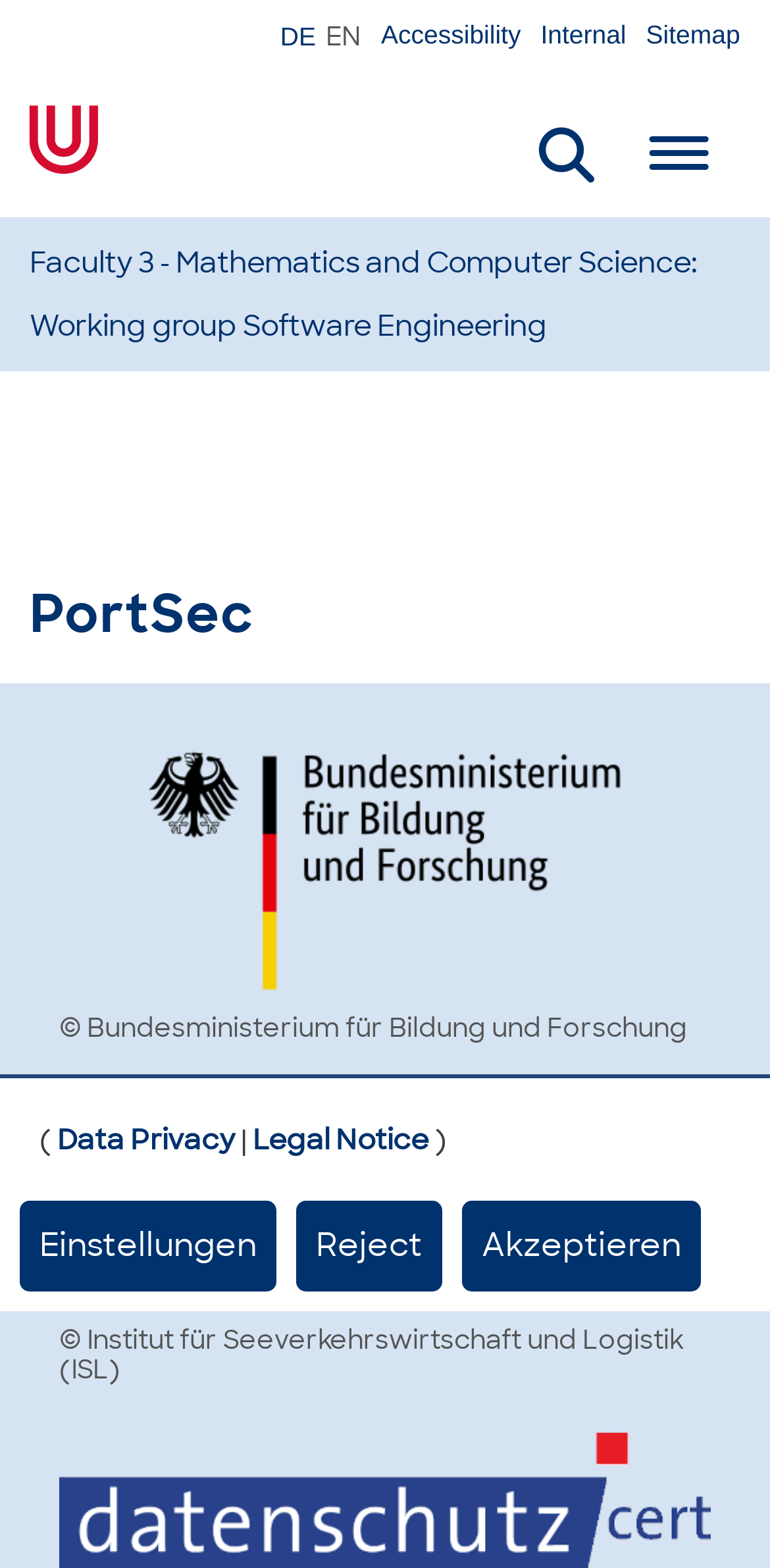Explain the webpage in detail, including its primary components.

This webpage is about the research areas of the Software Technology working group at the University of Bremen. At the top left, there is a logo of the University of Bremen, which is also a link to the home page. Next to it, there are language options, including "DE" and "EN". On the top right, there are links to "Accessibility", "Internal", and "Sitemap".

Below the language options, there is a navigation button to toggle the navigation menu. Next to it, there is a search button with a popup menu. Underneath, there are links to the Faculty of Mathematics and Computer Science and the Working Group Software Engineering.

The main content of the page is headed by a title "PortSec". Below the title, there are two figures, each containing a logo and a copyright notice. The first figure has the logo of the Federal Ministry of Education and Research, and the second figure has the logo of the Institute of Shipping Economics and Logistics.

At the bottom of the page, there are several buttons and links. There is a button to scroll to the bottom of the page, and links to "Data Privacy" and "Legal Notice". There are also three buttons for settings, rejecting, and accepting something, likely related to cookies or data usage.